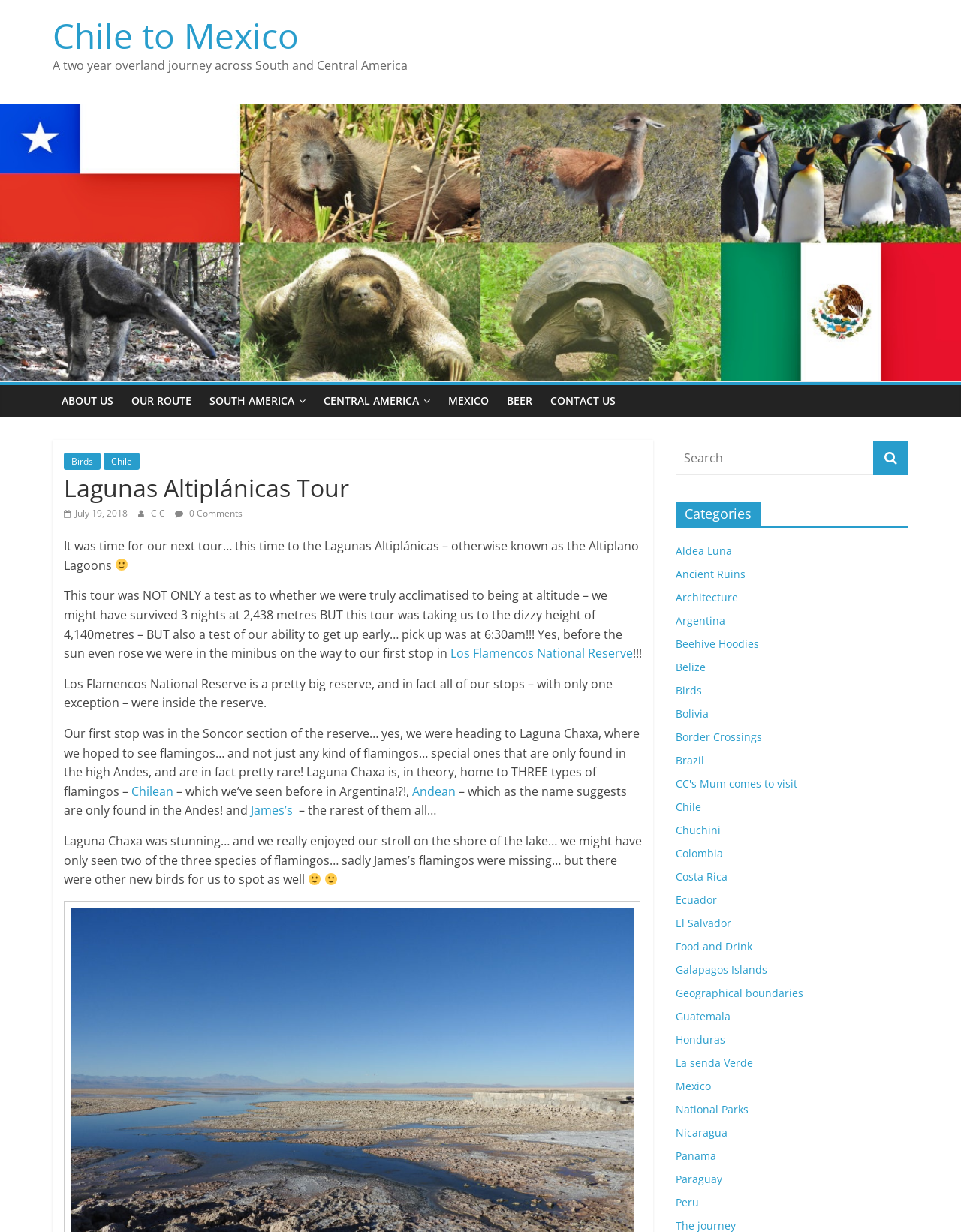Identify and provide the bounding box for the element described by: "July 19, 2018November 14, 2018".

[0.066, 0.411, 0.133, 0.421]